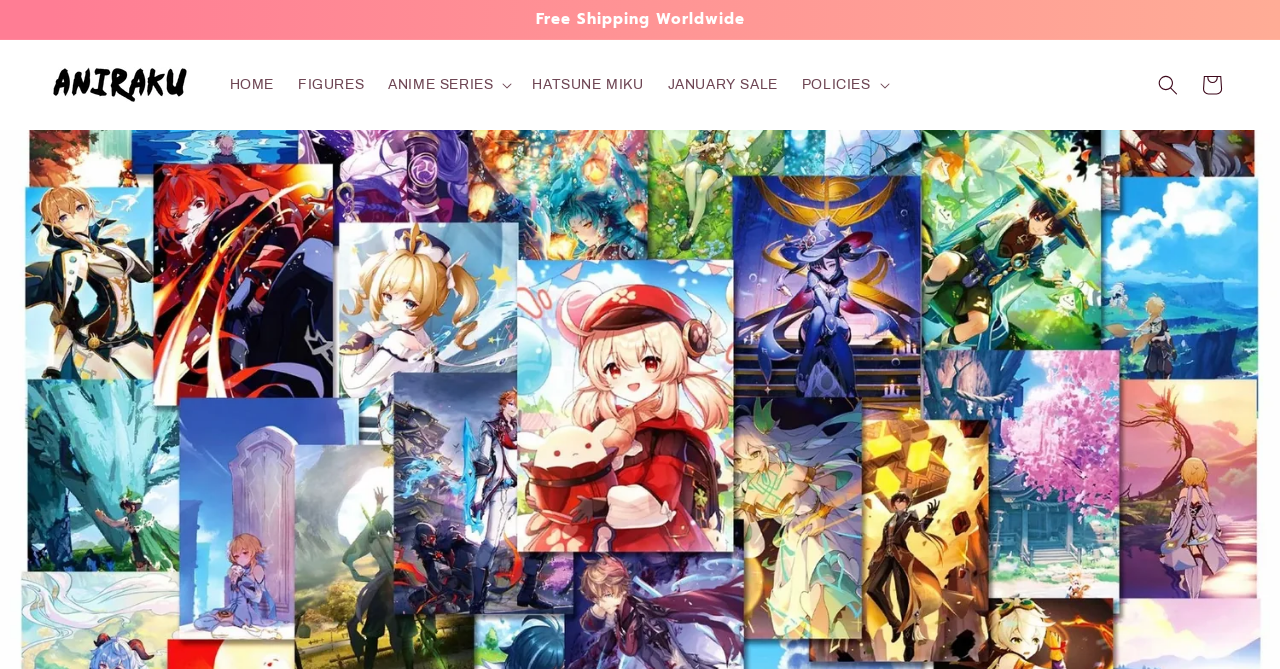Articulate a complete and detailed caption of the webpage elements.

The webpage is about anime figures, specifically highlighting the latest trends and releases for 2024. At the top, there is an announcement section with a link to "Free Shipping Worldwide". Below this, there is a logo of "aniraku" accompanied by a link to the same name. 

To the right of the logo, there is a navigation menu with links to "HOME", "FIGURES", and other categories like "HATSUNE MIKU" and "JANUARY SALE". Each of these links is positioned horizontally next to each other. 

Between the "FIGURES" and "HATSUNE MIKU" links, there is a dropdown menu labeled "ANIME SERIES". Similarly, between the "JANUARY SALE" and the search icon, there is another dropdown menu labeled "POLICIES". 

At the top right corner, there is a search icon with a dropdown menu. Next to the search icon, there is a link to the shopping "Cart".